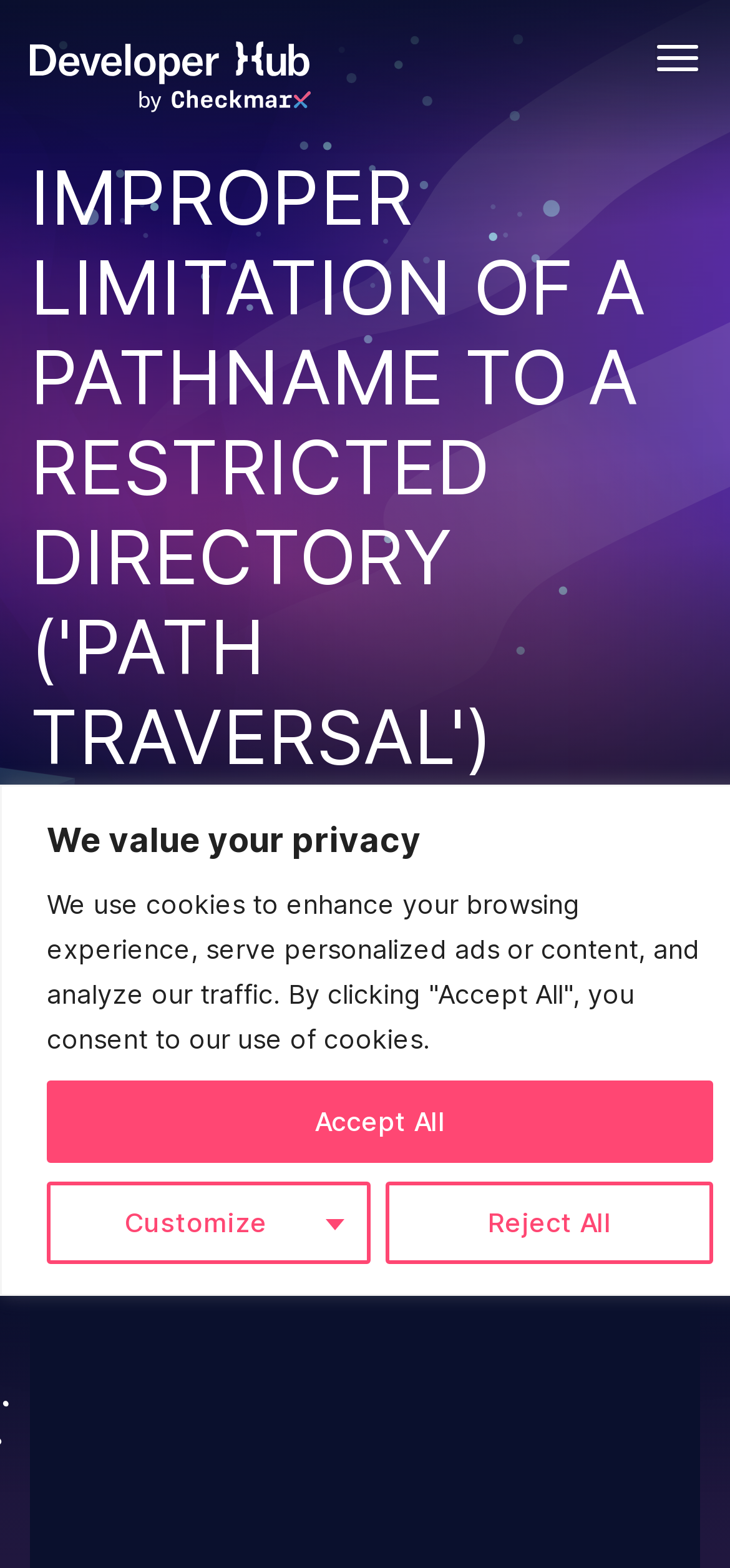What is the main title displayed on this webpage?

IMPROPER LIMITATION OF A PATHNAME TO A RESTRICTED DIRECTORY ('PATH TRAVERSAL')